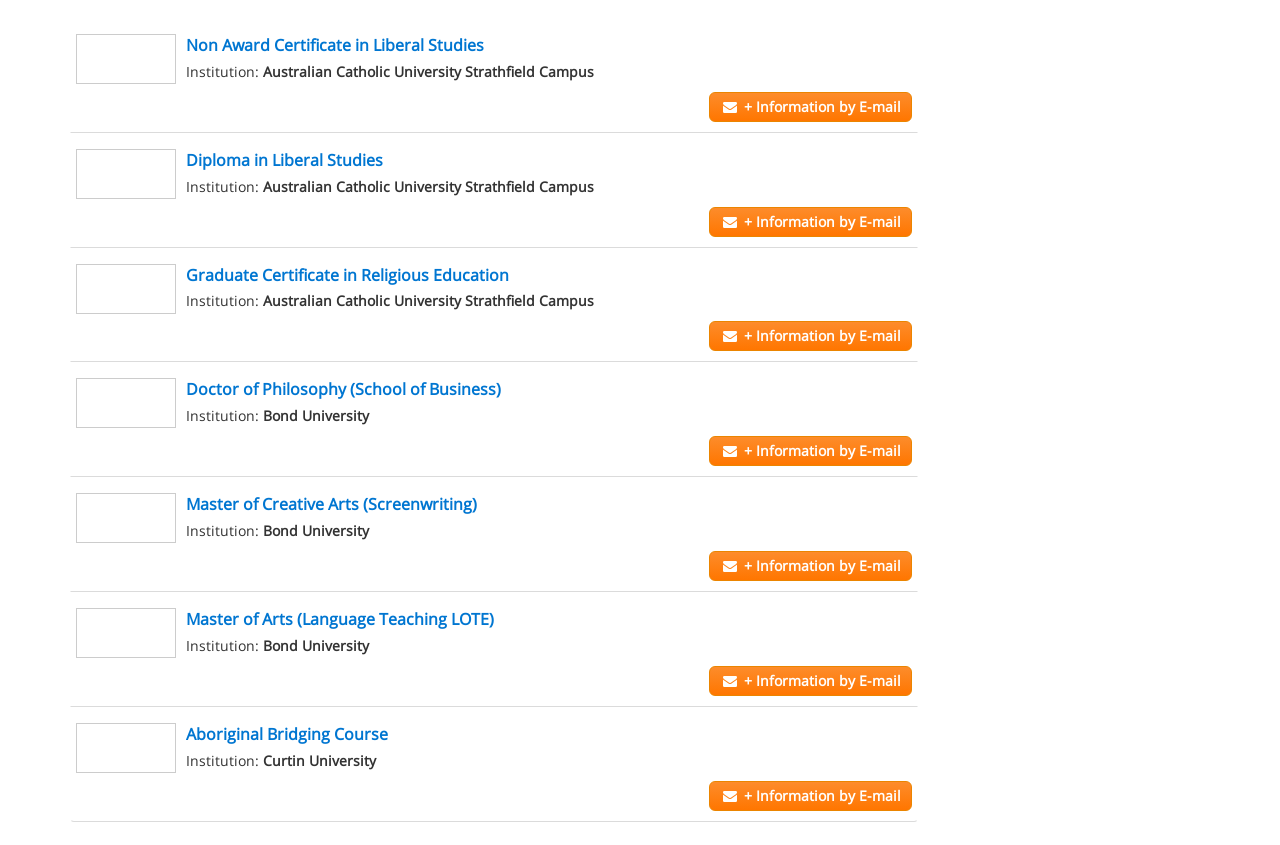Please provide a one-word or phrase answer to the question: 
What is the institution associated with the 'Non Award Certificate in Liberal Studies'?

Australian Catholic University